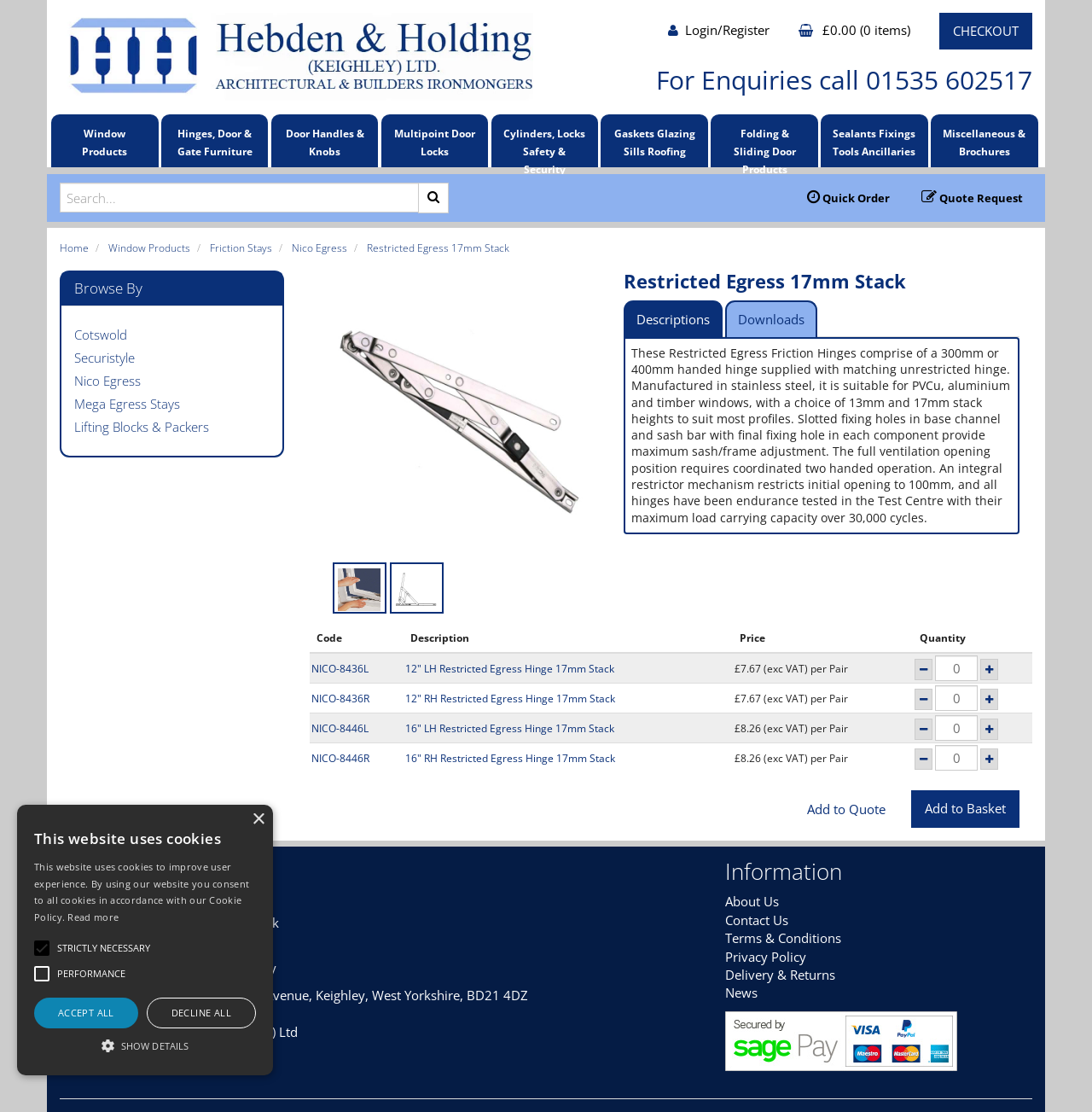Provide a thorough description of the webpage's content and layout.

This webpage is about Hebden and Holding, a distributor of architectural and builder's ironmongery, providing quality hardware at competitive prices. At the top left corner, there is a logo of Hebden and Holding, accompanied by a link to the company's homepage. Next to it, there is a login/register button and a shopping cart icon with a £0.00 balance.

Below the top navigation bar, there is a search bar with a magnifying glass icon, allowing users to search for products. On the left side, there is a menu with various categories, including Window Products, Hinges, Door & Gate Furniture, and more.

The main content area is divided into two sections. The top section displays a product description, including an image of the Restricted Egress 17mm Stack, a type of friction hinge. The description explains the product's features, including its material, suitability, and functionality.

The bottom section is a table displaying product information, including code, description, price, and quantity. There are four rows in the table, each representing a different product variant. Users can click on the product code or description to access more information. The table also includes a quantity selector and an "Add to Basket" button.

On the right side of the page, there are several links, including "Quote Request", "Quick Order", and "Home". There is also a "Browse By" section, which allows users to navigate to different product categories.

At the bottom of the page, there are two buttons: "Add to Basket" and "Add to Quote". The "Add to Basket" button allows users to add the product to their shopping cart, while the "Add to Quote" button enables them to request a quote for the product.